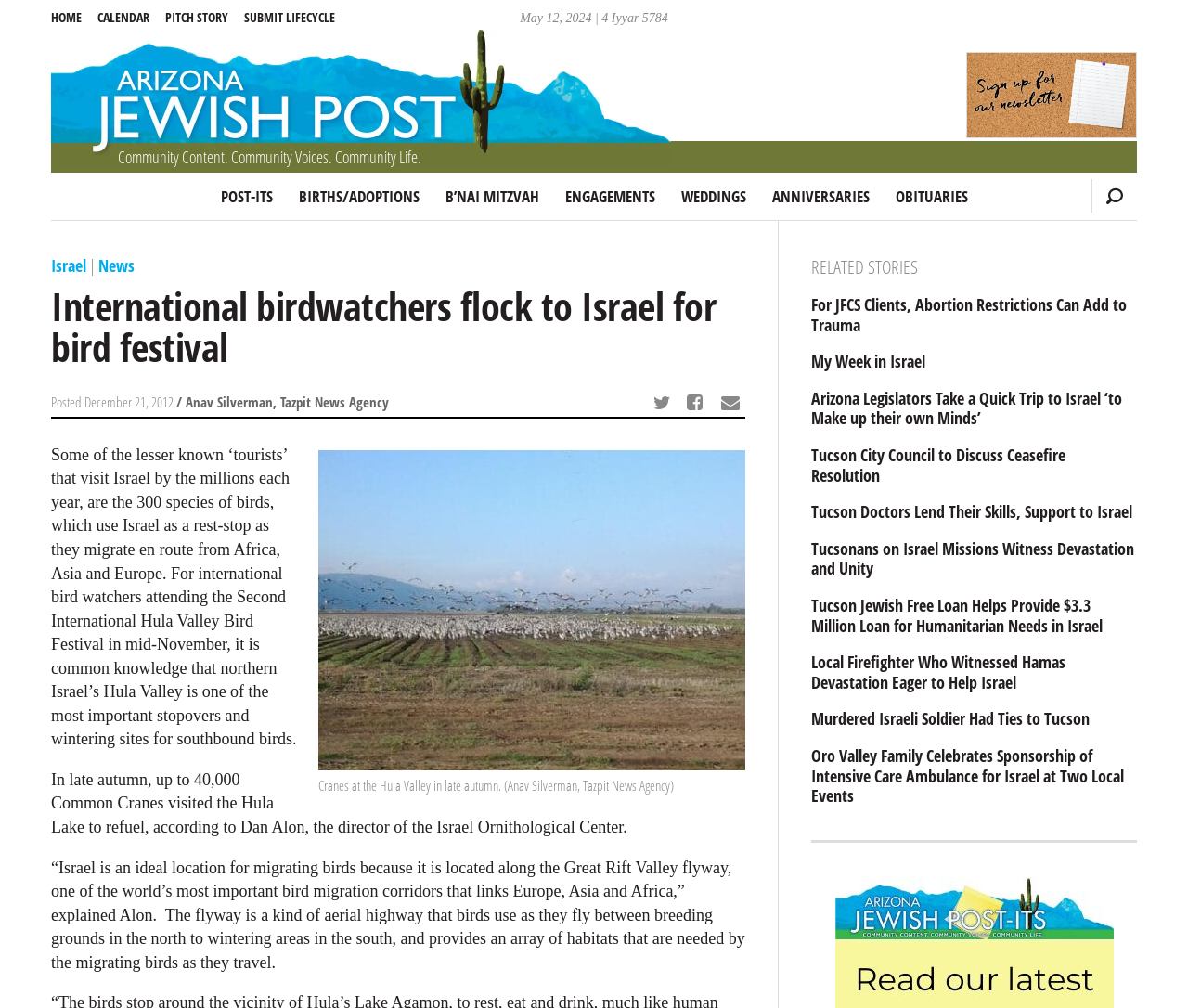Extract the bounding box coordinates of the UI element described by: "News". The coordinates should include four float numbers ranging from 0 to 1, e.g., [left, top, right, bottom].

[0.083, 0.252, 0.113, 0.274]